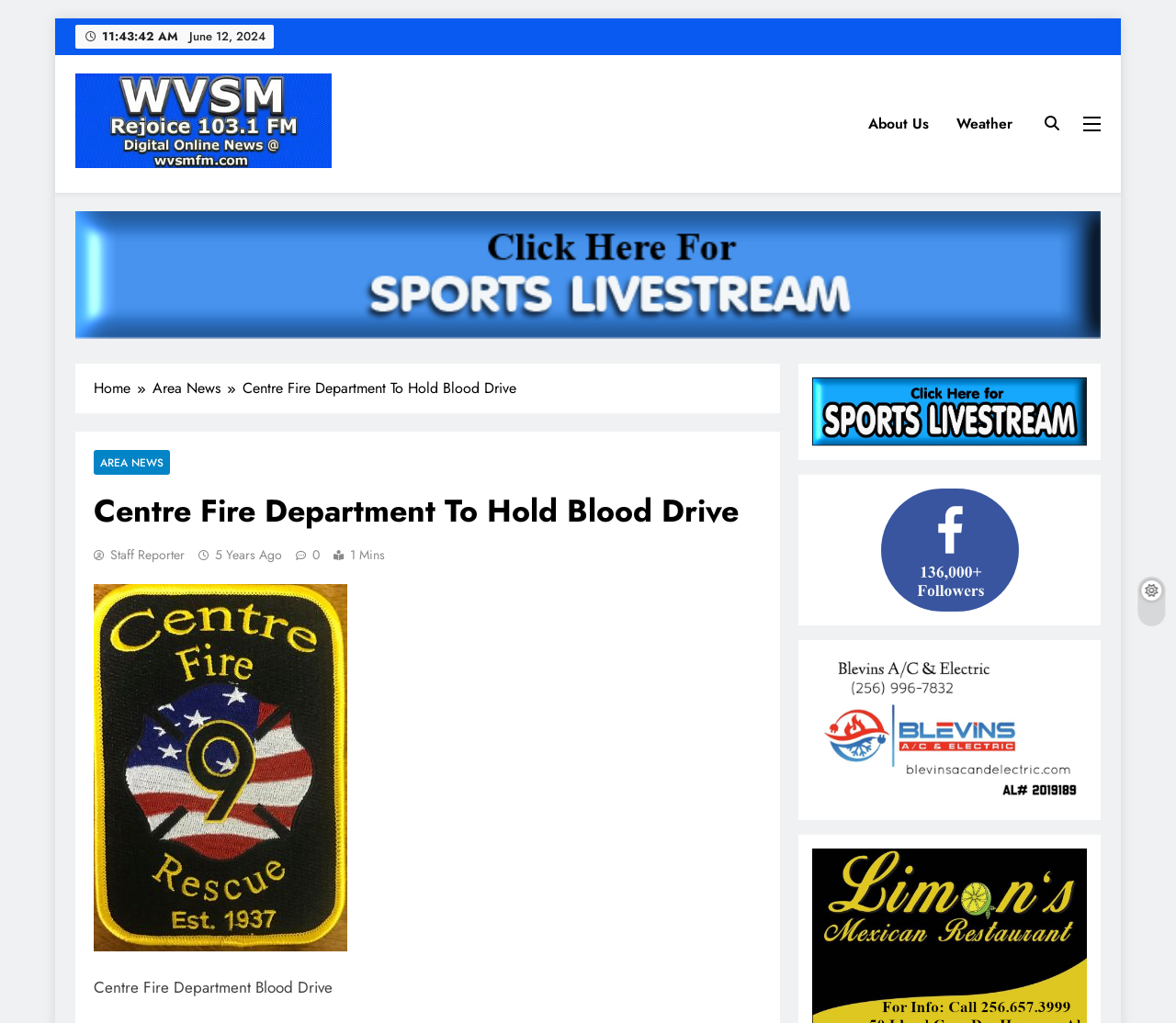What is the date of the news article?
Give a thorough and detailed response to the question.

I found the date of the news article by looking at the static text element with the content 'June 12, 2024' which is located at the top of the webpage.